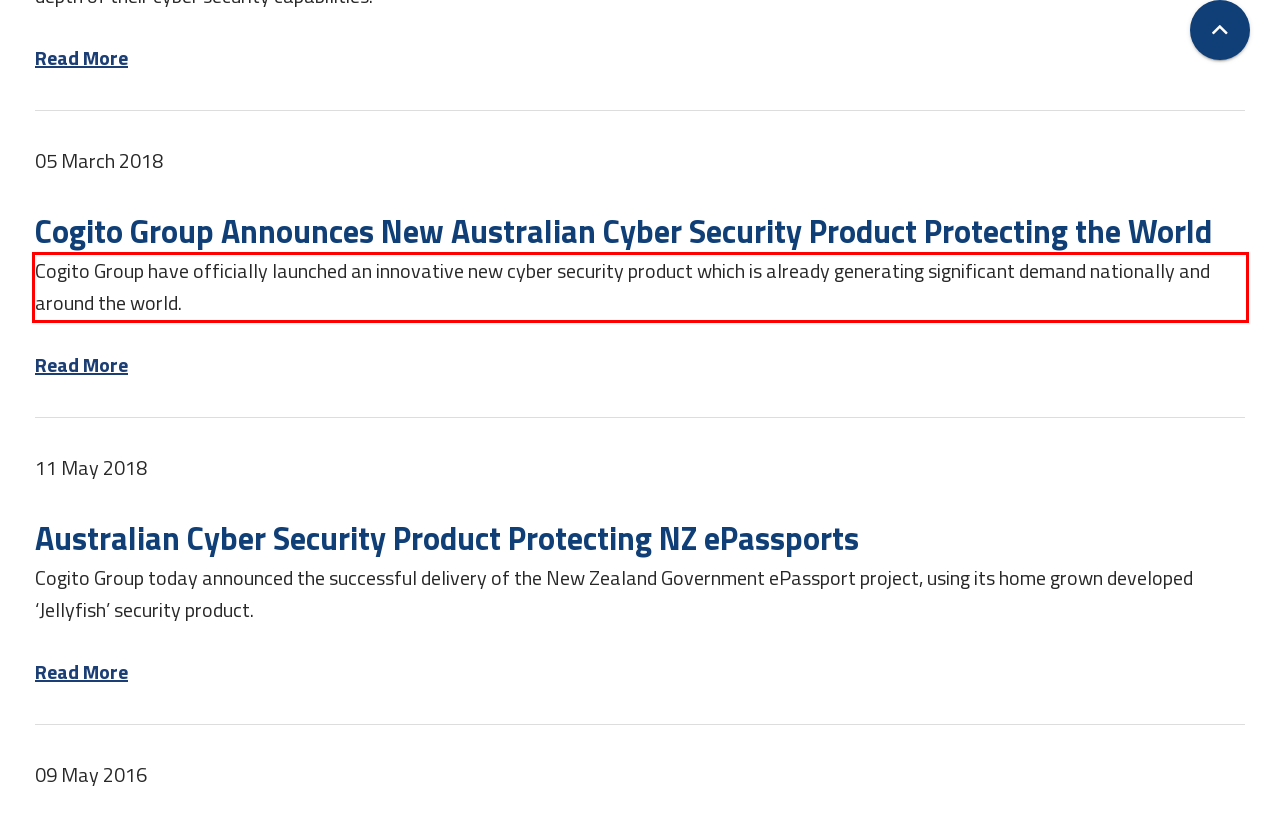Please look at the screenshot provided and find the red bounding box. Extract the text content contained within this bounding box.

Cogito Group have officially launched an innovative new cyber security product which is already generating significant demand nationally and around the world.